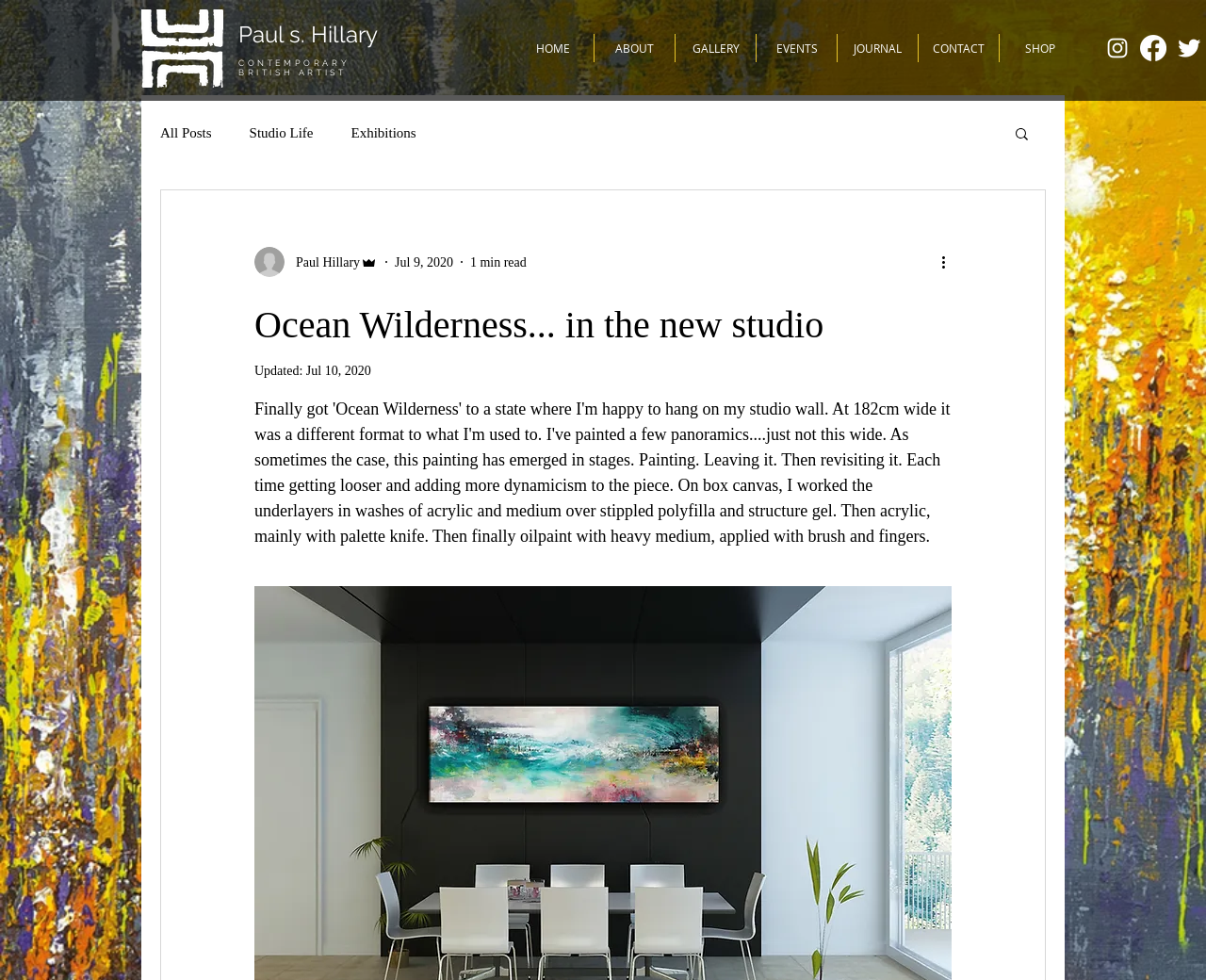Provide the bounding box coordinates of the HTML element this sentence describes: "CONTACT". The bounding box coordinates consist of four float numbers between 0 and 1, i.e., [left, top, right, bottom].

[0.762, 0.035, 0.828, 0.063]